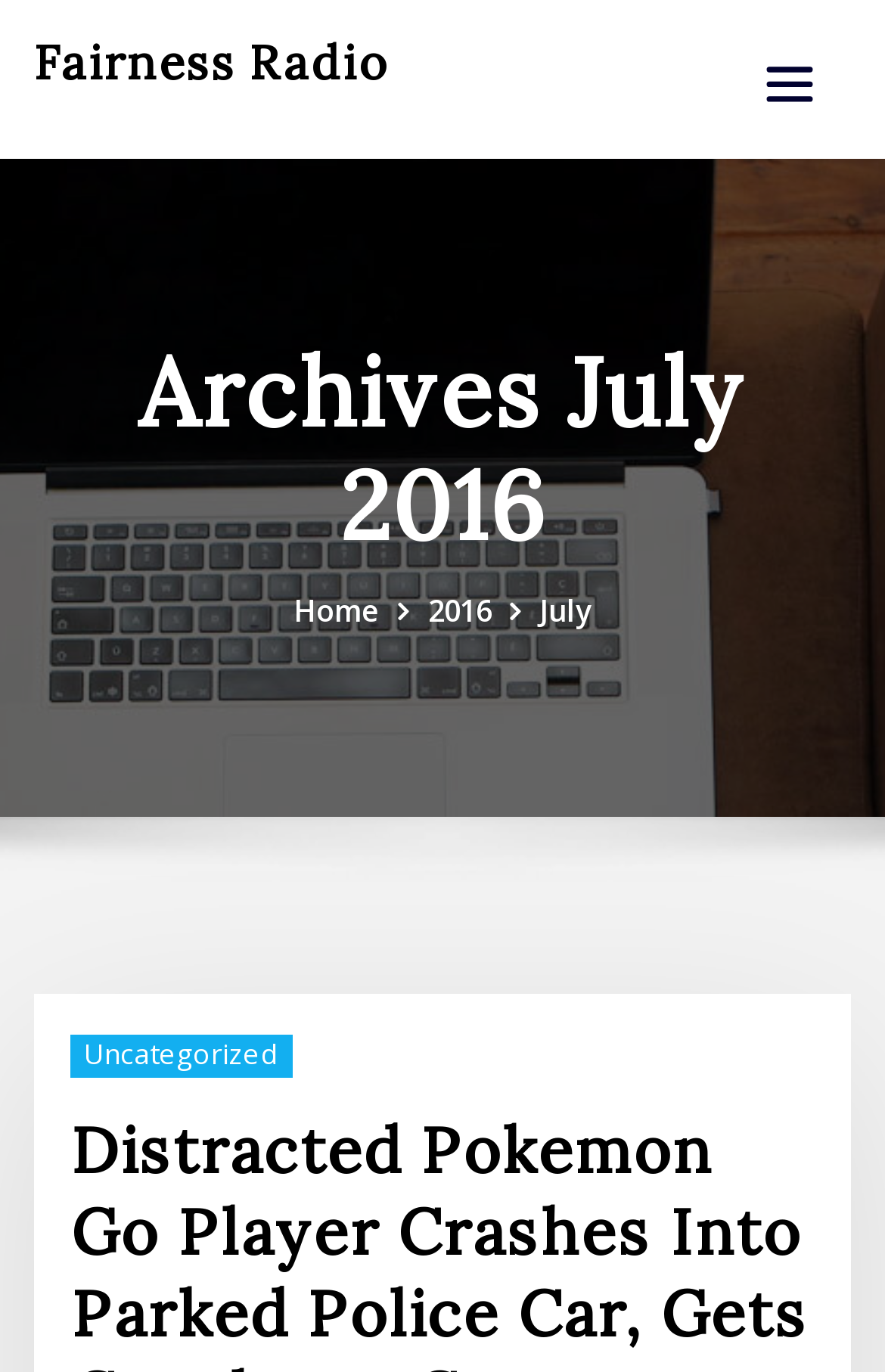Answer the question with a single word or phrase: 
How many navigation links are there?

3